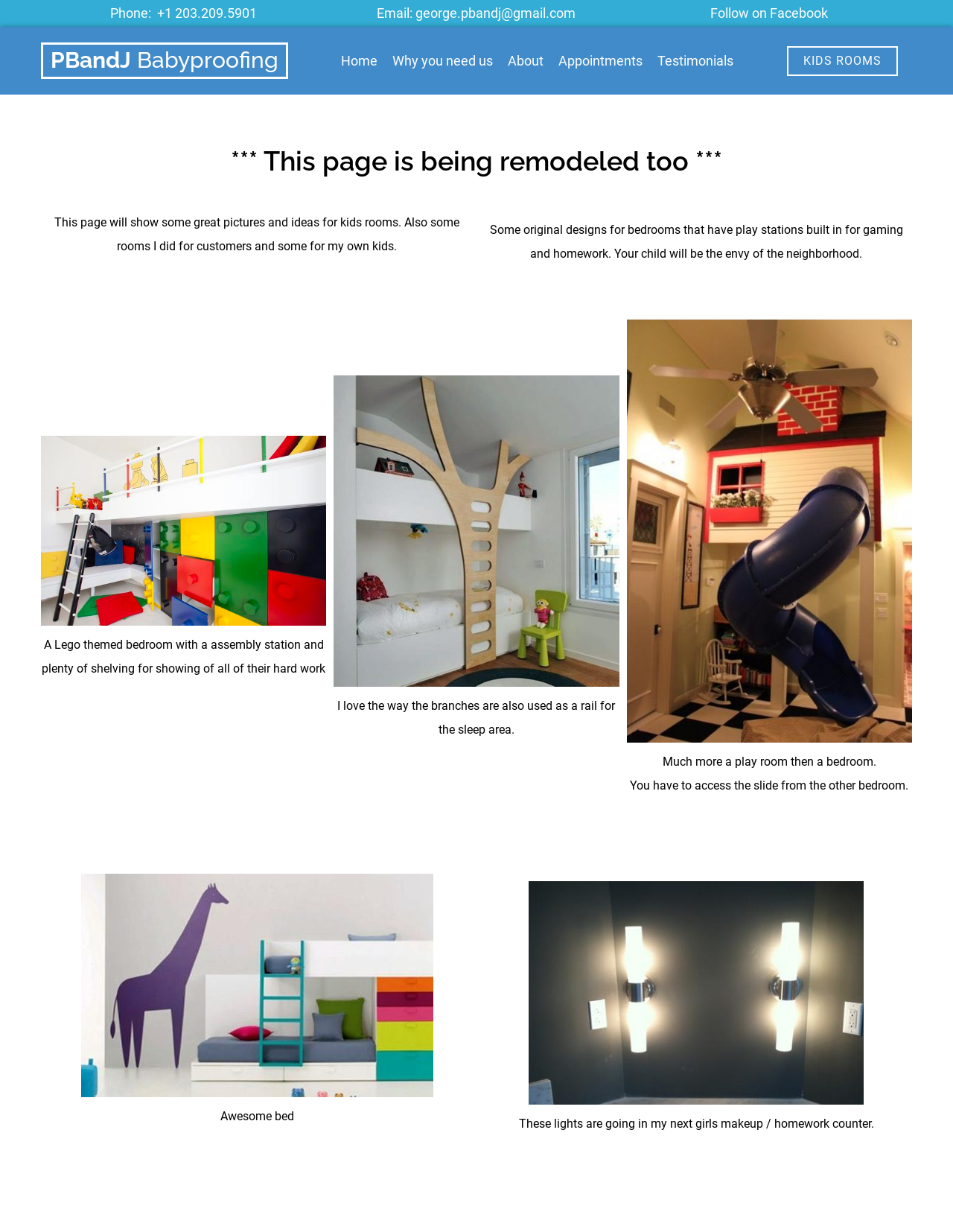Use a single word or phrase to answer the question: 
How many images are on this webpage?

6